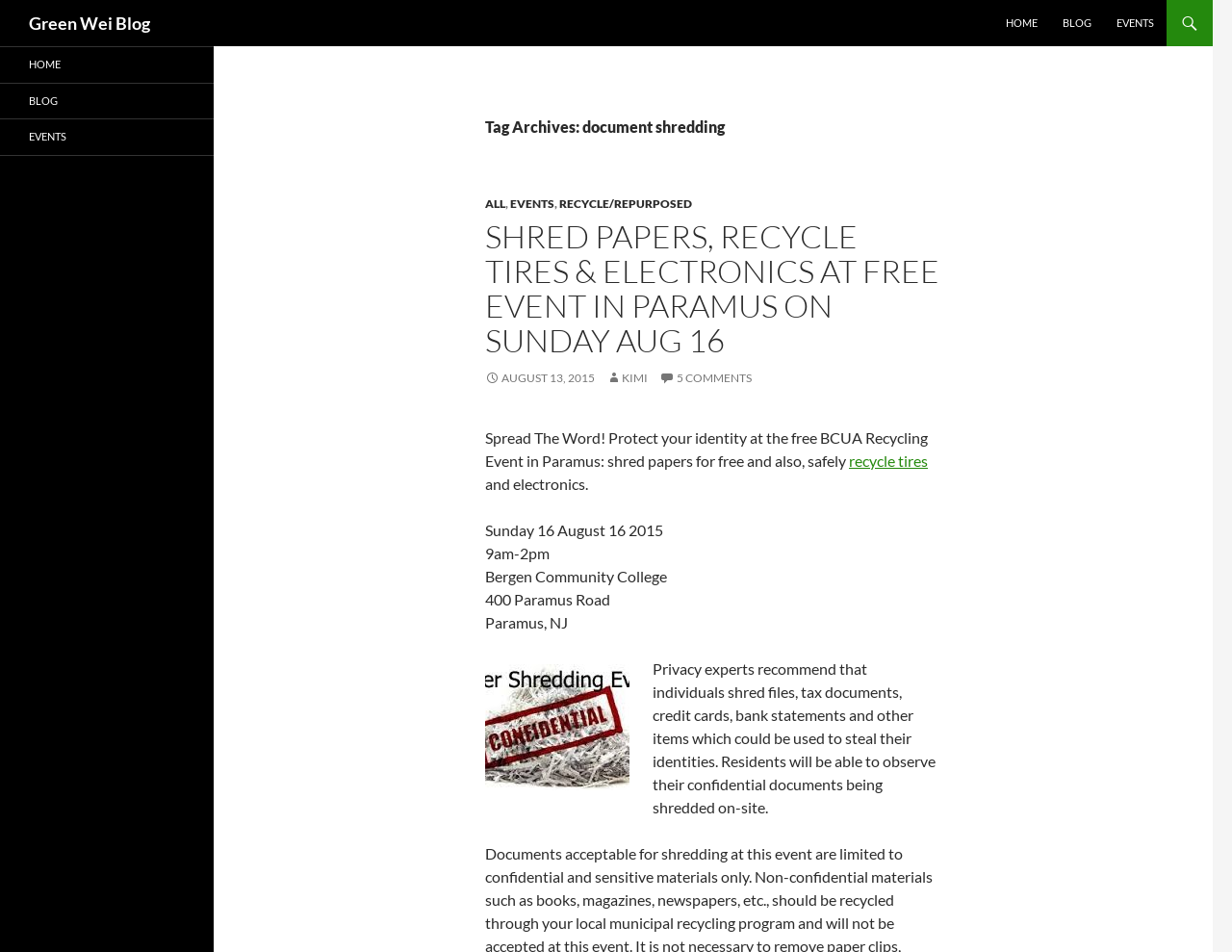Please find and report the bounding box coordinates of the element to click in order to perform the following action: "check the blog". The coordinates should be expressed as four float numbers between 0 and 1, in the format [left, top, right, bottom].

[0.853, 0.0, 0.895, 0.049]